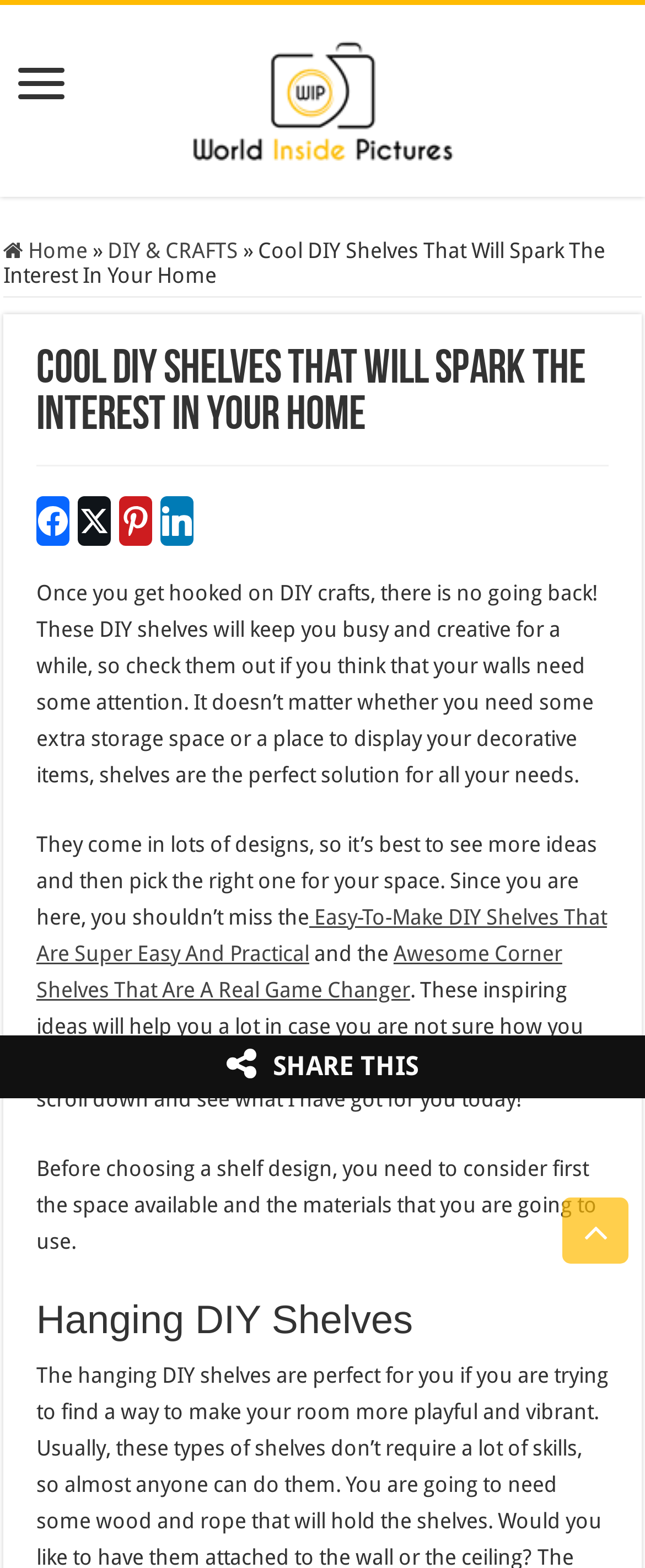Give a detailed account of the webpage.

This webpage is about DIY shelves, providing inspiration and ideas for creating unique and functional shelves for home decoration. At the top, there is a heading "World inside pictures" with a link and an image below it. To the right of the heading, there are links to "Home" and "DIY & CRAFTS" categories.

The main title of the webpage, "Cool DIY Shelves That Will Spark The Interest In Your Home", is prominently displayed in the middle of the page, with a brief introduction to DIY shelves and their benefits. Below the title, there are social media links to share the content on Facebook, Twitter, Pinterest, and LinkedIn.

The main content of the webpage is divided into sections, with headings and paragraphs of text. The first section introduces the idea of DIY shelves and their versatility, with a call-to-action to explore more ideas. The second section highlights two specific DIY shelf designs, "Easy-To-Make DIY Shelves" and "Awesome Corner Shelves", with links to more information.

Further down the page, there is a heading "Hanging DIY Shelves" and a section of text that provides tips and considerations for choosing a shelf design. At the bottom of the page, there is a "Scroll To Top" button and a "SHARE THIS" text.

Throughout the page, there are no images other than the one associated with the "World inside pictures" heading. The overall layout is organized, with clear headings and concise text, making it easy to navigate and read.